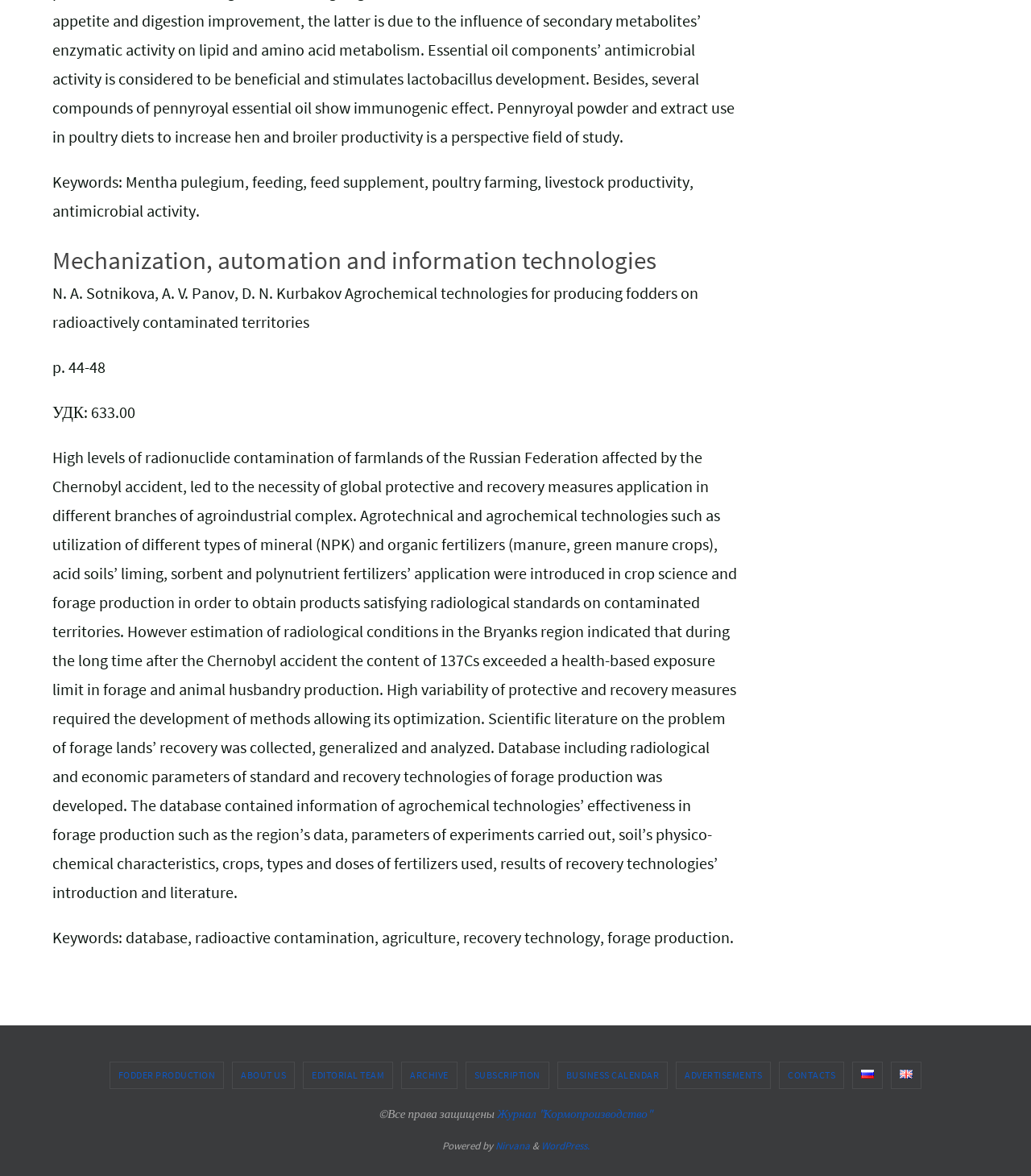Find the bounding box coordinates of the area that needs to be clicked in order to achieve the following instruction: "Click on 'ABOUT US'". The coordinates should be specified as four float numbers between 0 and 1, i.e., [left, top, right, bottom].

[0.226, 0.903, 0.285, 0.925]